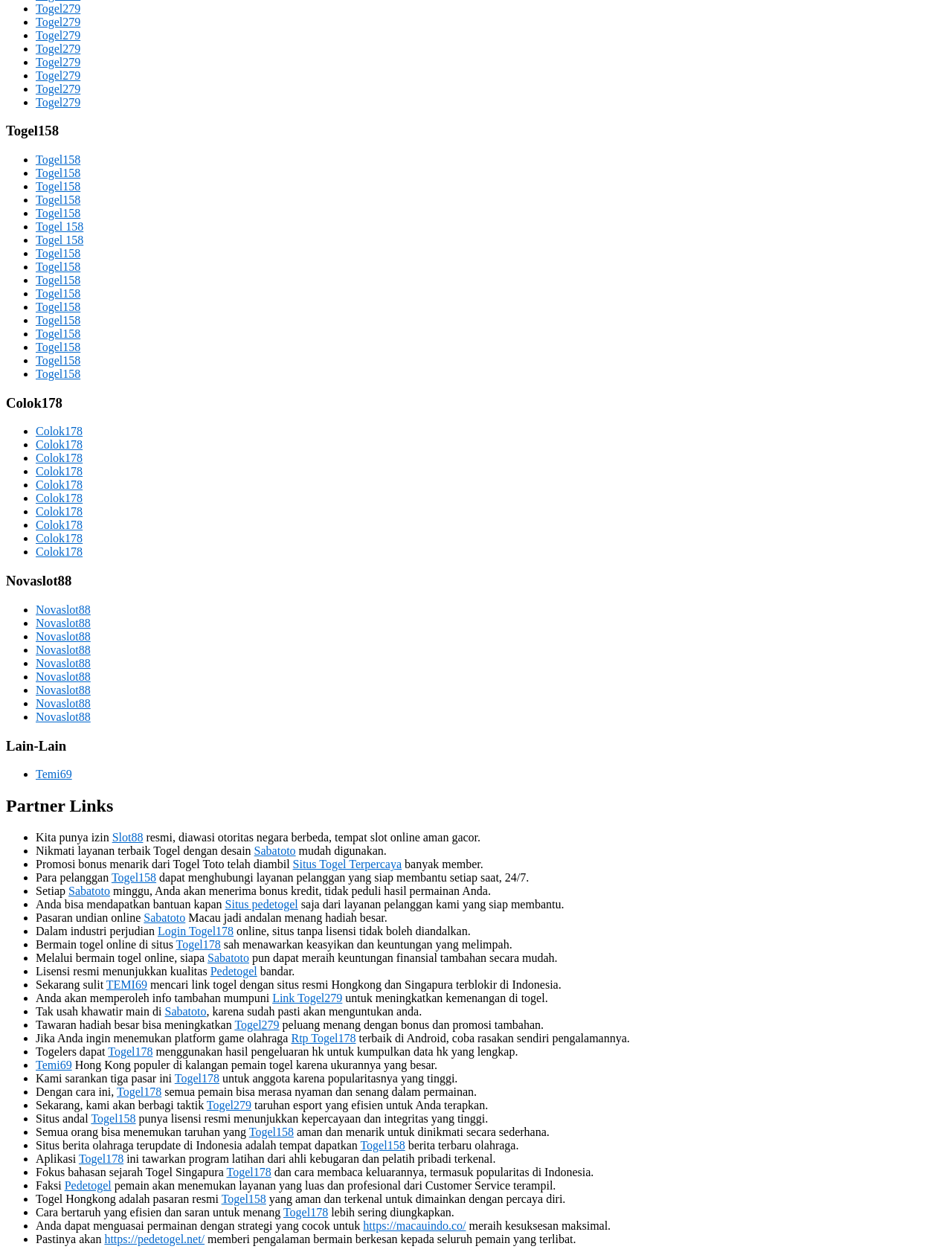Give the bounding box coordinates for this UI element: "Togel 158". The coordinates should be four float numbers between 0 and 1, arranged as [left, top, right, bottom].

[0.038, 0.175, 0.088, 0.185]